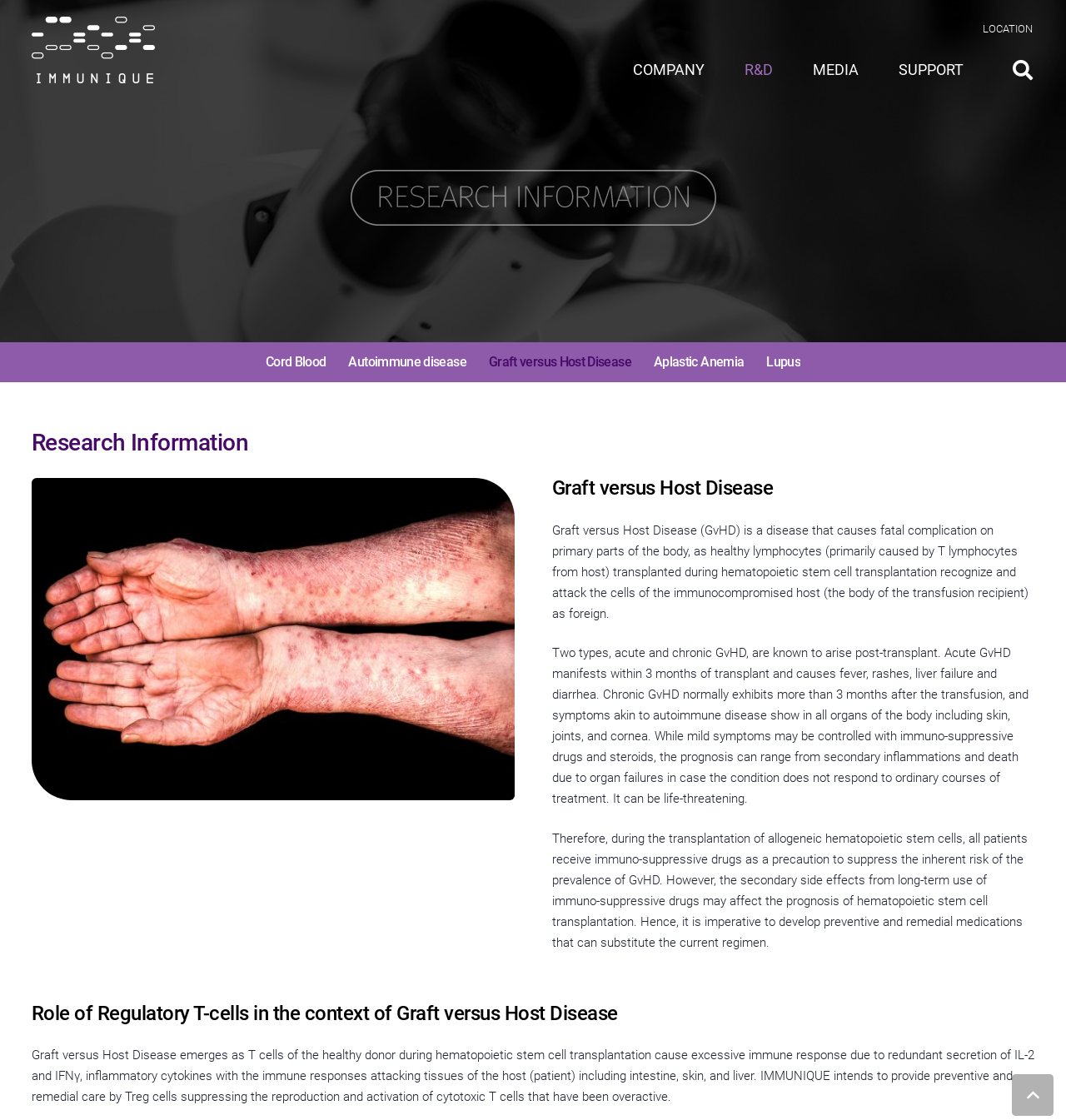Identify the bounding box coordinates of the specific part of the webpage to click to complete this instruction: "Check the 'Latest News'".

[0.355, 0.774, 0.727, 0.803]